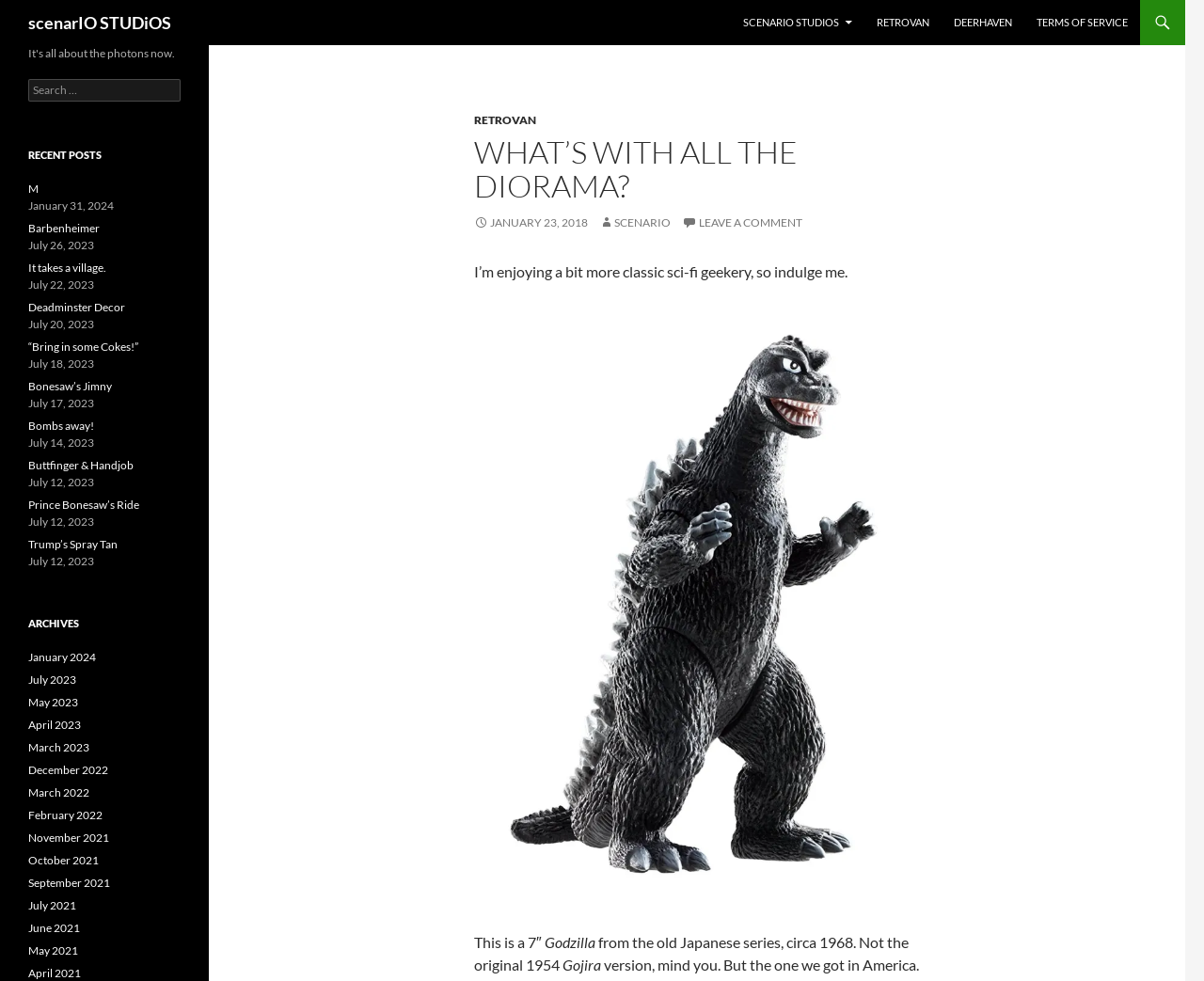What is the month of the latest post?
From the image, provide a succinct answer in one word or a short phrase.

January 2024